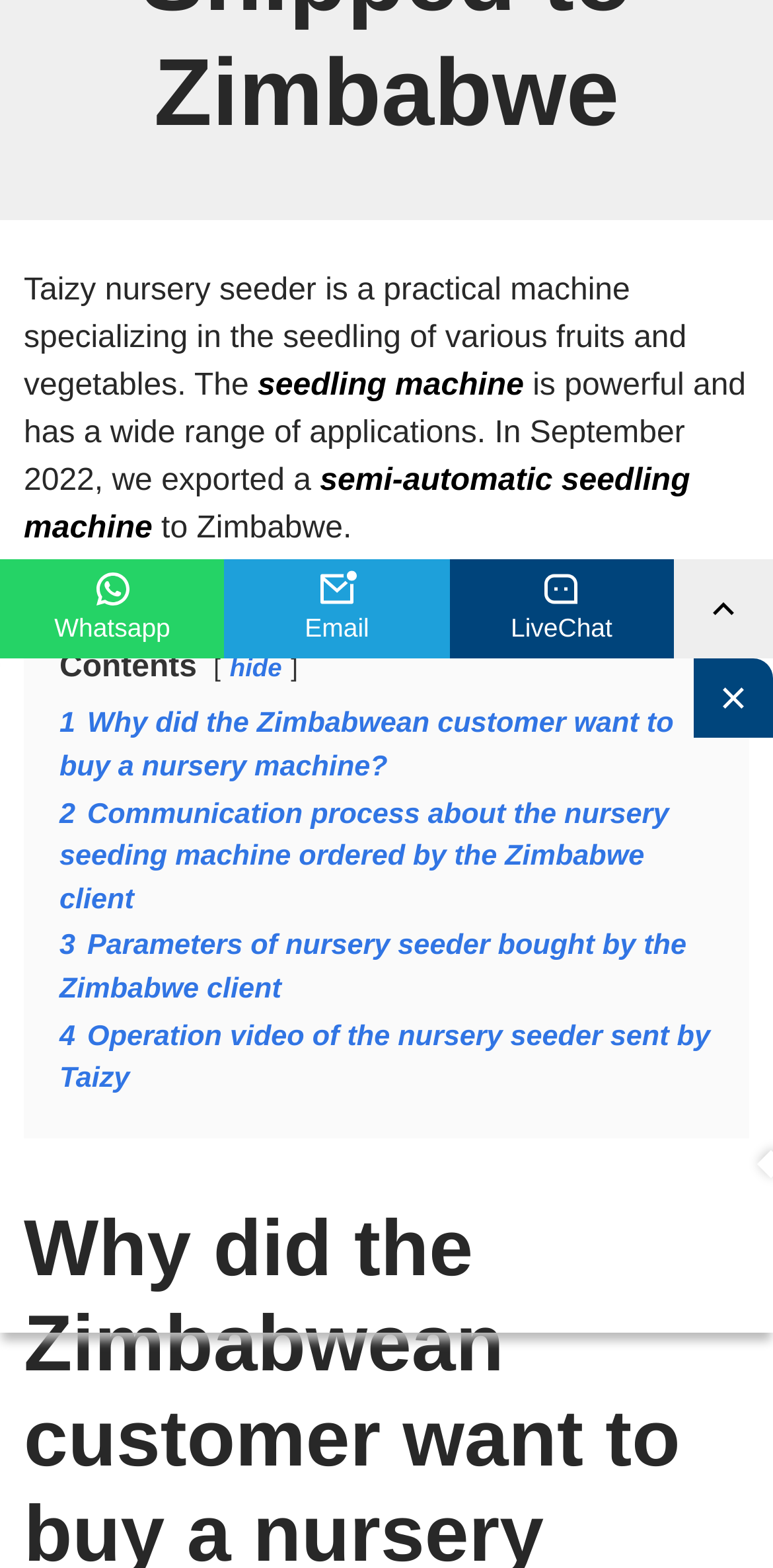Using the provided description: "hide", find the bounding box coordinates of the corresponding UI element. The output should be four float numbers between 0 and 1, in the format [left, top, right, bottom].

[0.297, 0.417, 0.365, 0.436]